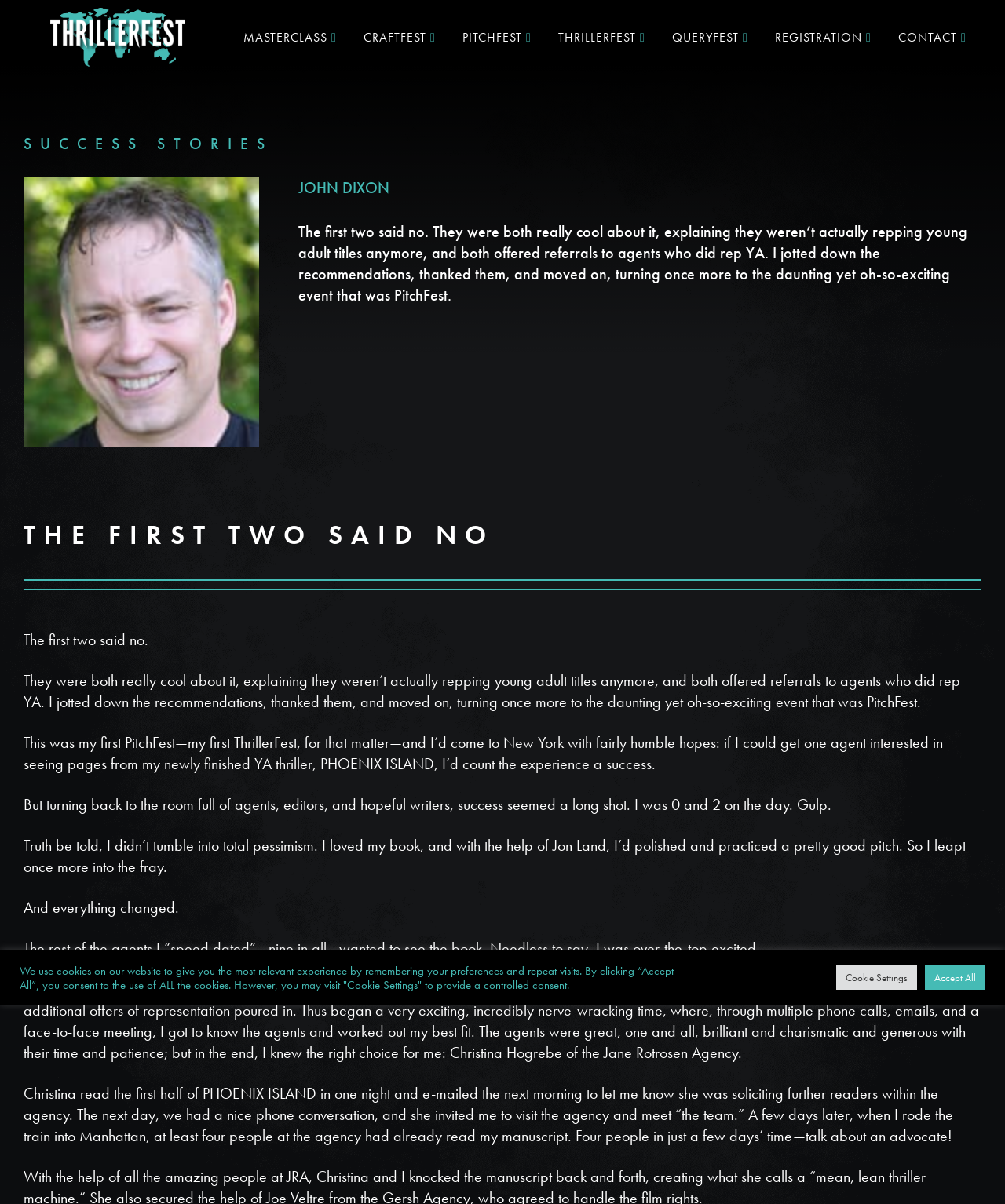Look at the image and give a detailed response to the following question: What is the name of the agency that offered representation?

The text mentions that the author was offered representation by Christina Hogrebe of the Jane Rotrosen Agency. This is the agency that offered representation to the author.